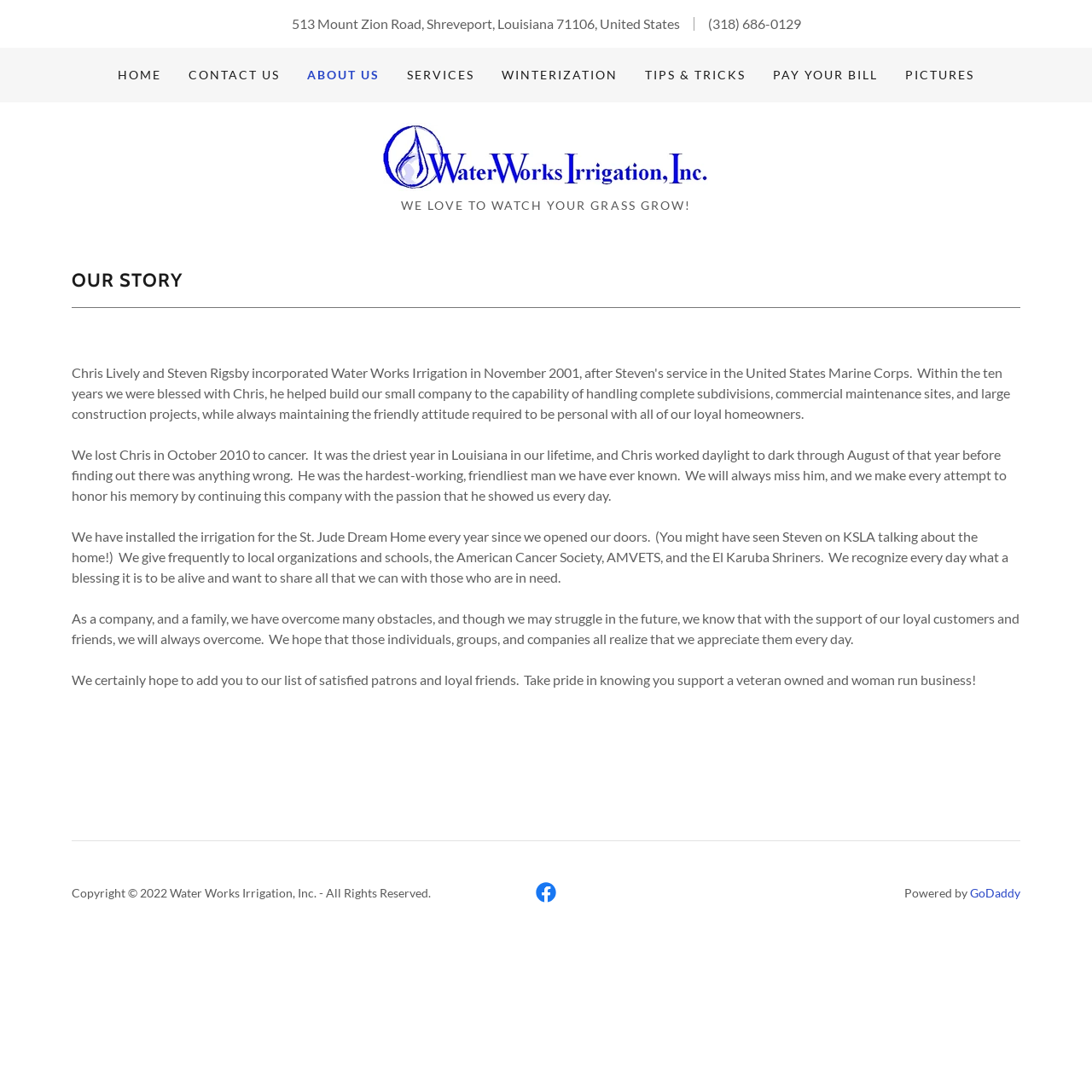Answer the question using only a single word or phrase: 
What is the phone number of the company?

(318) 686-0129